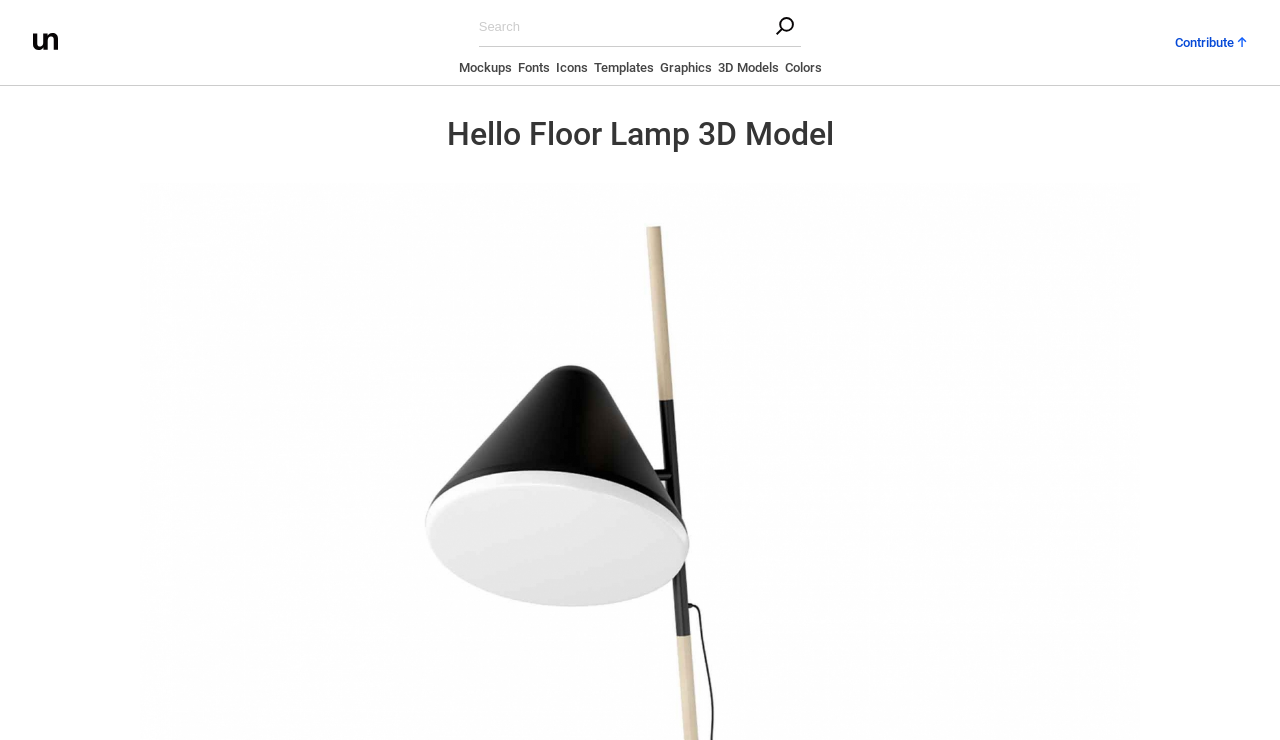Is there a search function?
Using the image as a reference, give a one-word or short phrase answer.

Yes